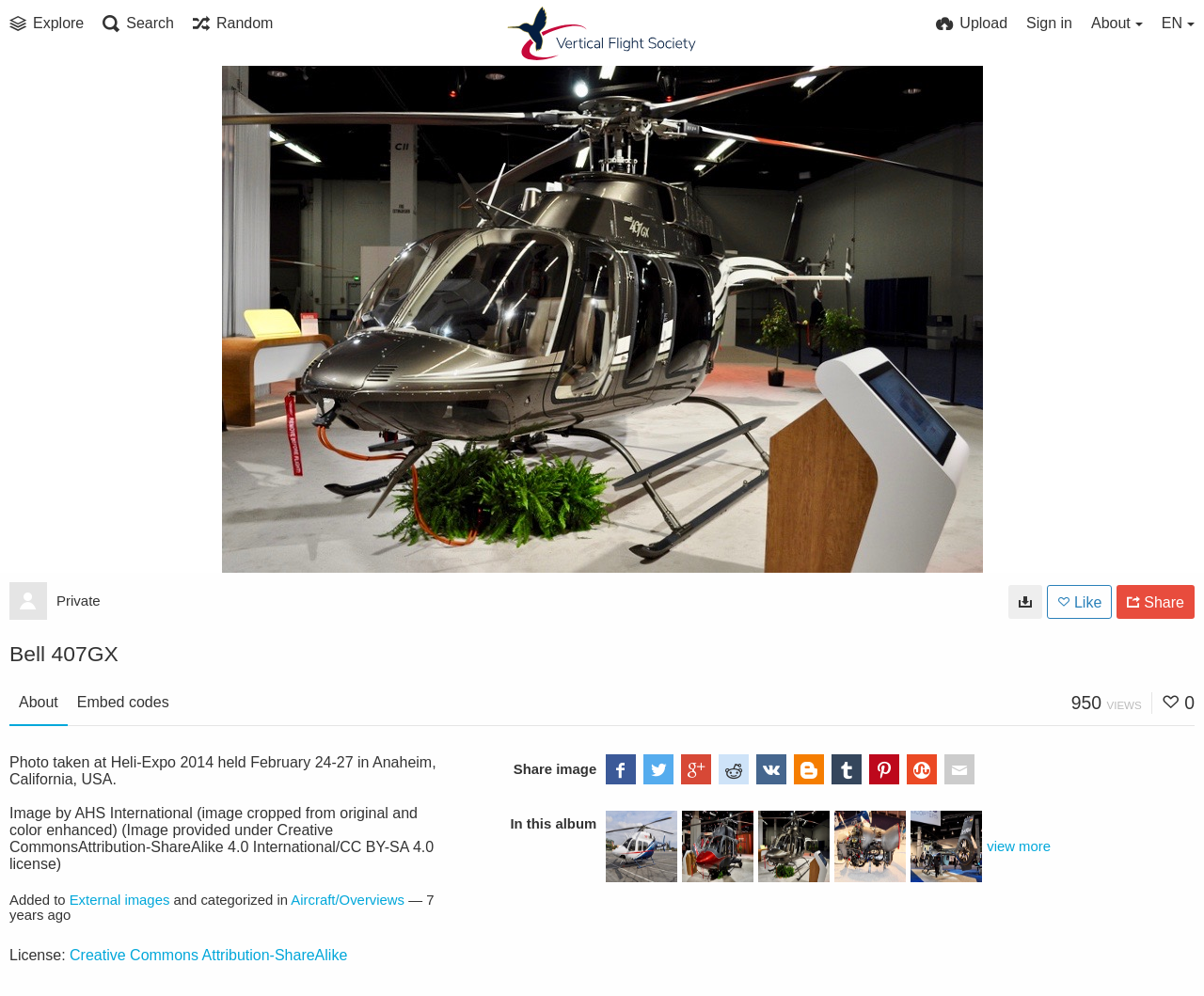Answer the following query concisely with a single word or phrase:
What is the license of the image?

Creative Commons Attribution-ShareAlike